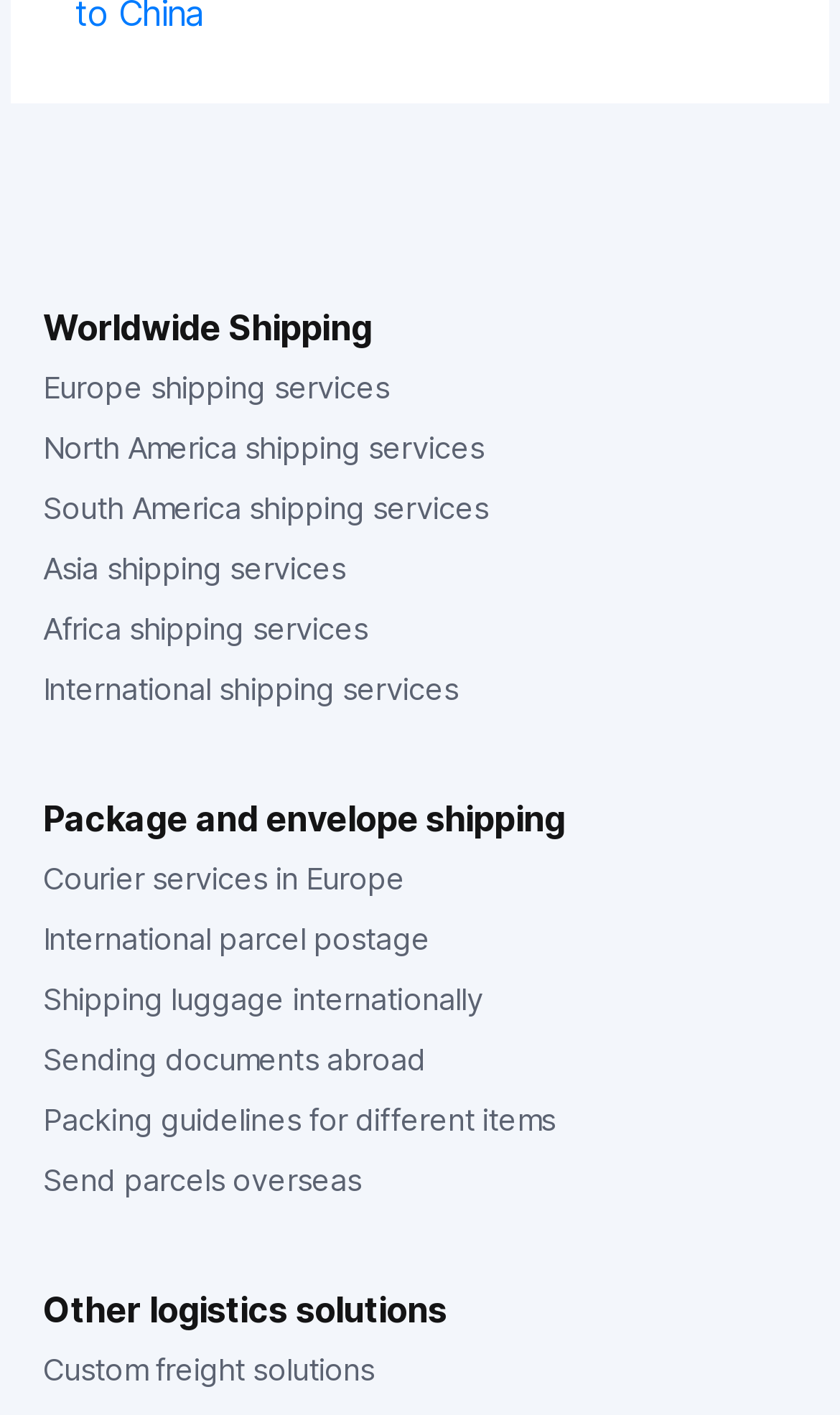How many links are related to shipping services in Asia?
Please provide a single word or phrase in response based on the screenshot.

1